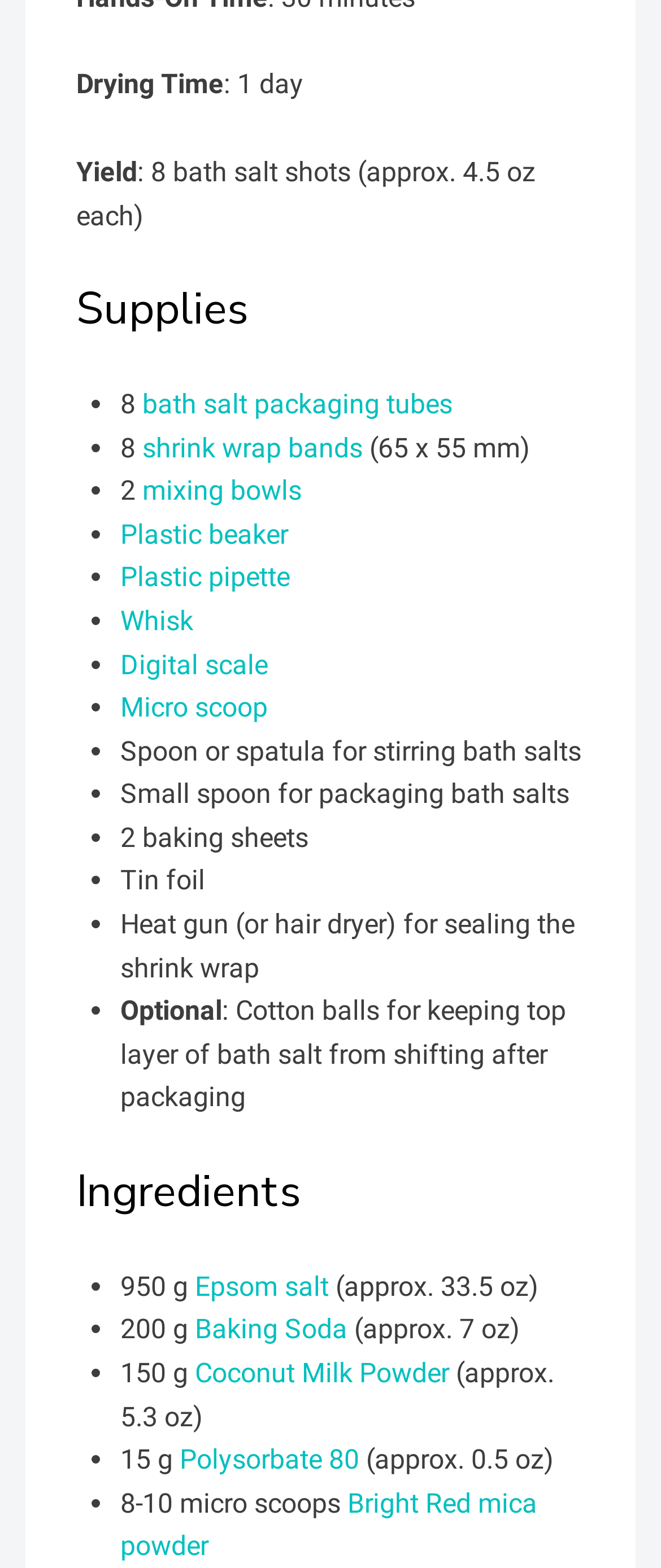Please find the bounding box coordinates of the clickable region needed to complete the following instruction: "Click 'Bright Red mica powder'". The bounding box coordinates must consist of four float numbers between 0 and 1, i.e., [left, top, right, bottom].

[0.182, 0.948, 0.813, 0.996]